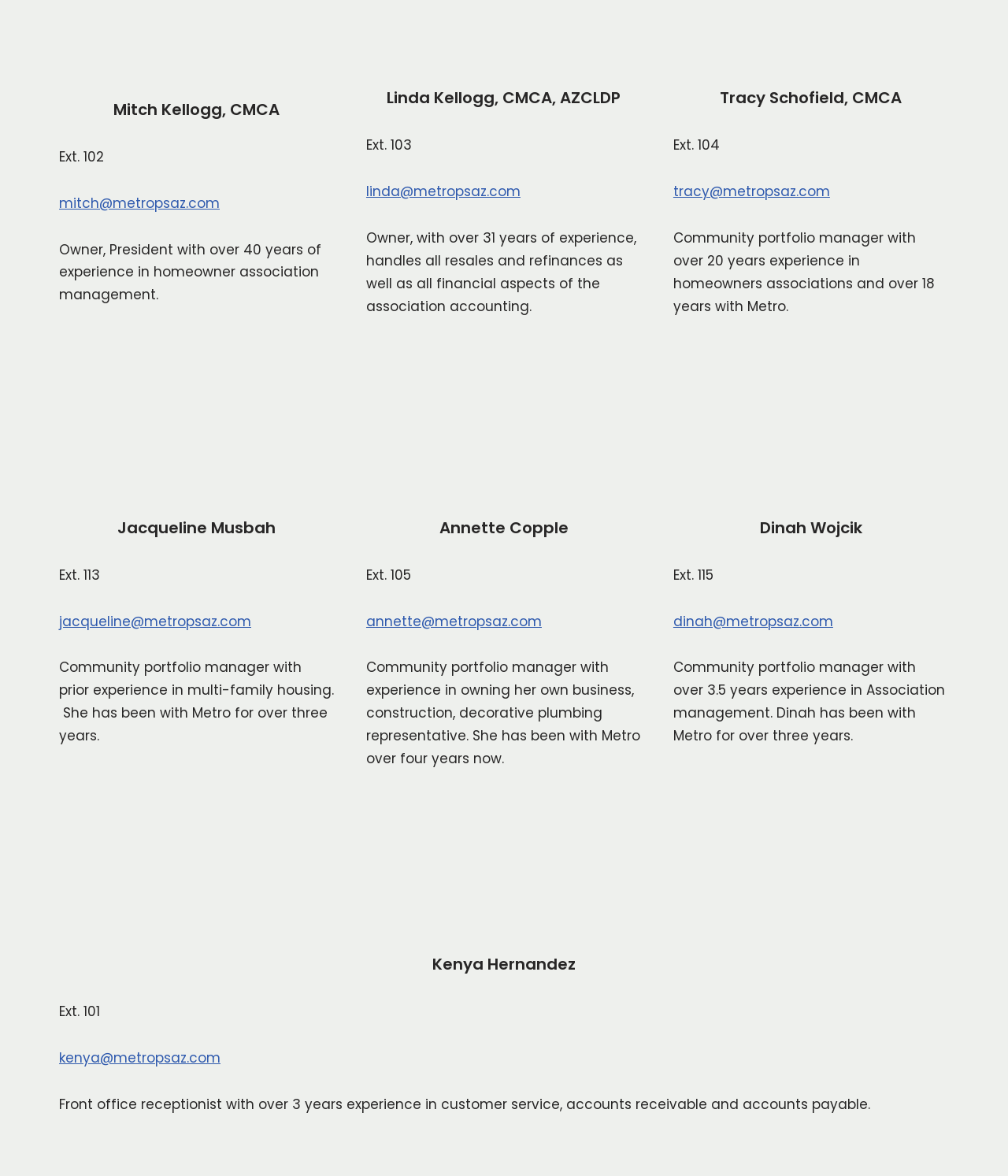What is the extension number of Annette Copple?
Give a detailed explanation using the information visible in the image.

I found the static text element next to Annette Copple's name, which mentions her extension number as 'Ext. 105'.